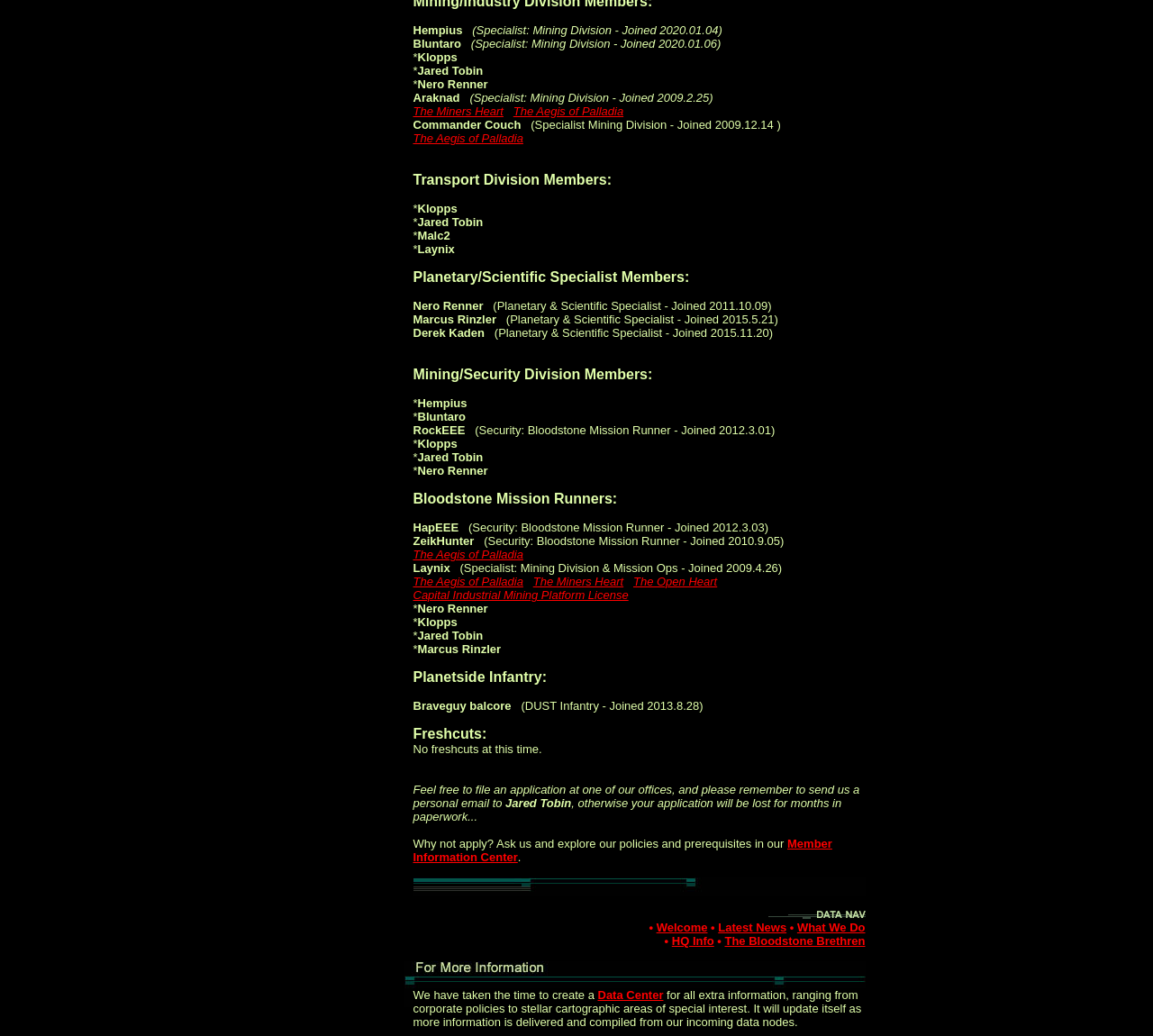Can you give a detailed response to the following question using the information from the image? How many members are listed under Bloodstone Mission Runners?

I looked at the section titled 'Bloodstone Mission Runners:' and found three members listed: HapEEE, ZeikHunter, and Laynix.